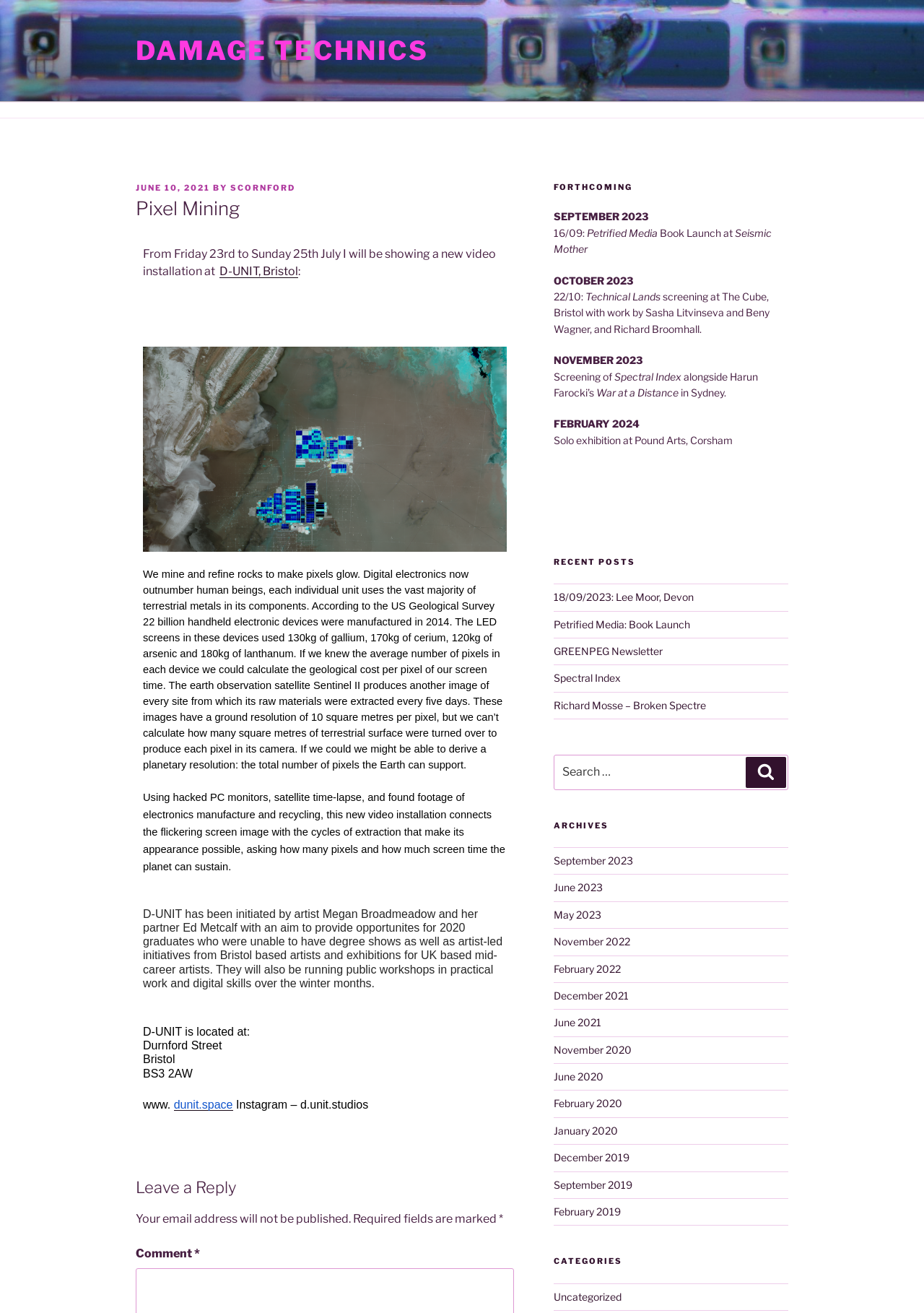Please give the bounding box coordinates of the area that should be clicked to fulfill the following instruction: "View the forthcoming event in September 2023". The coordinates should be in the format of four float numbers from 0 to 1, i.e., [left, top, right, bottom].

[0.599, 0.16, 0.701, 0.17]